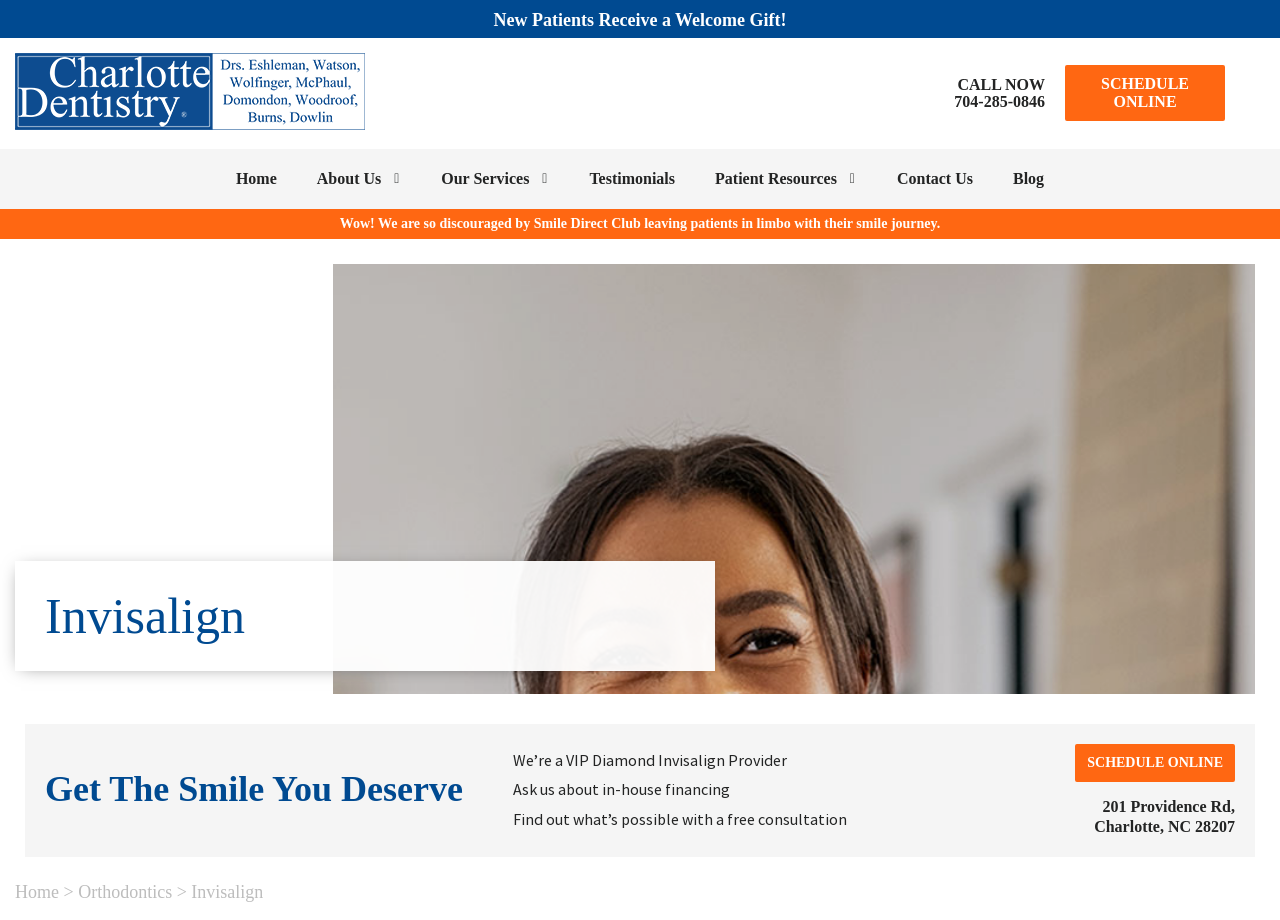What is the address of the dentistry practice?
Refer to the screenshot and answer in one word or phrase.

201 Providence Rd, Charlotte, NC 28207